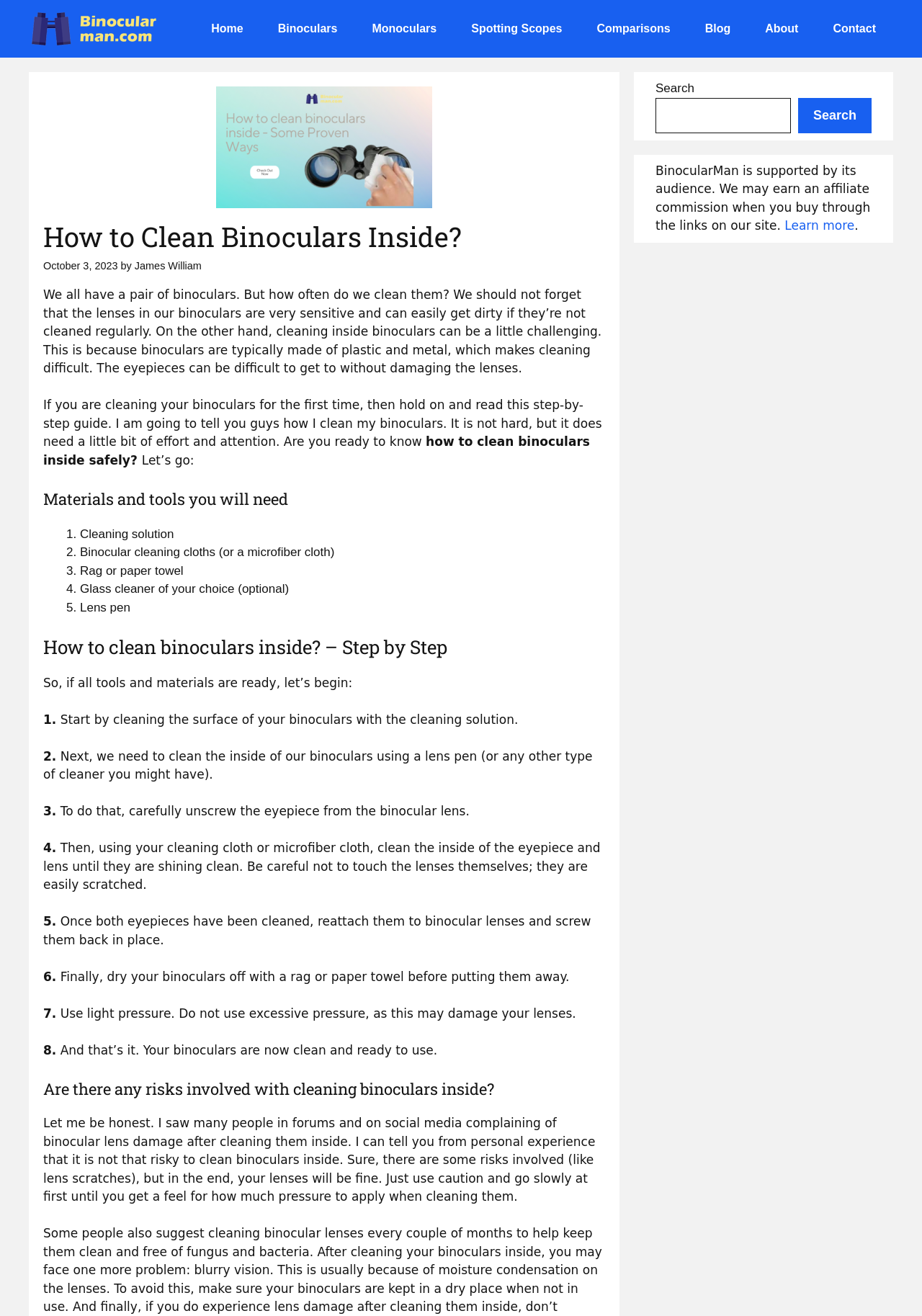Please locate the bounding box coordinates of the element that needs to be clicked to achieve the following instruction: "Search for something". The coordinates should be four float numbers between 0 and 1, i.e., [left, top, right, bottom].

[0.711, 0.074, 0.858, 0.101]